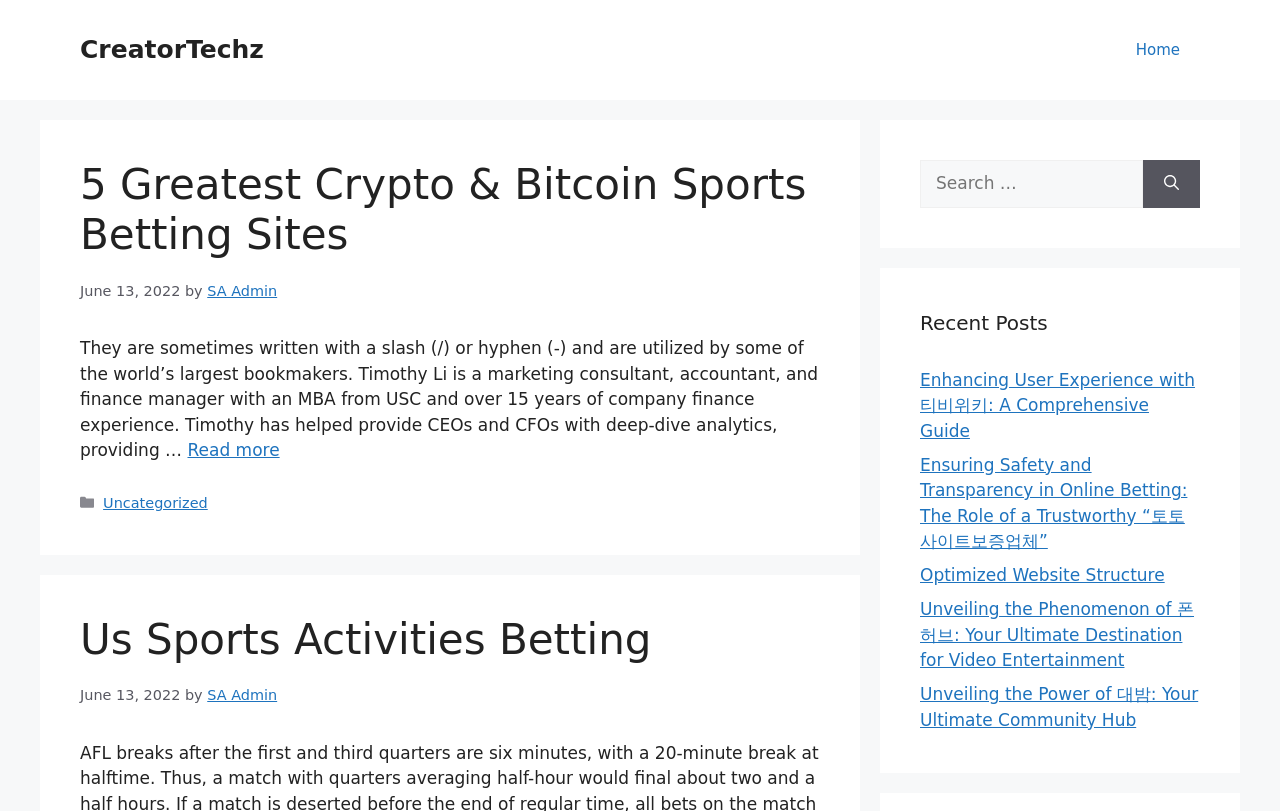Use a single word or phrase to answer the question: What is the title of the last recent post?

Unveiling the Power of 대밤